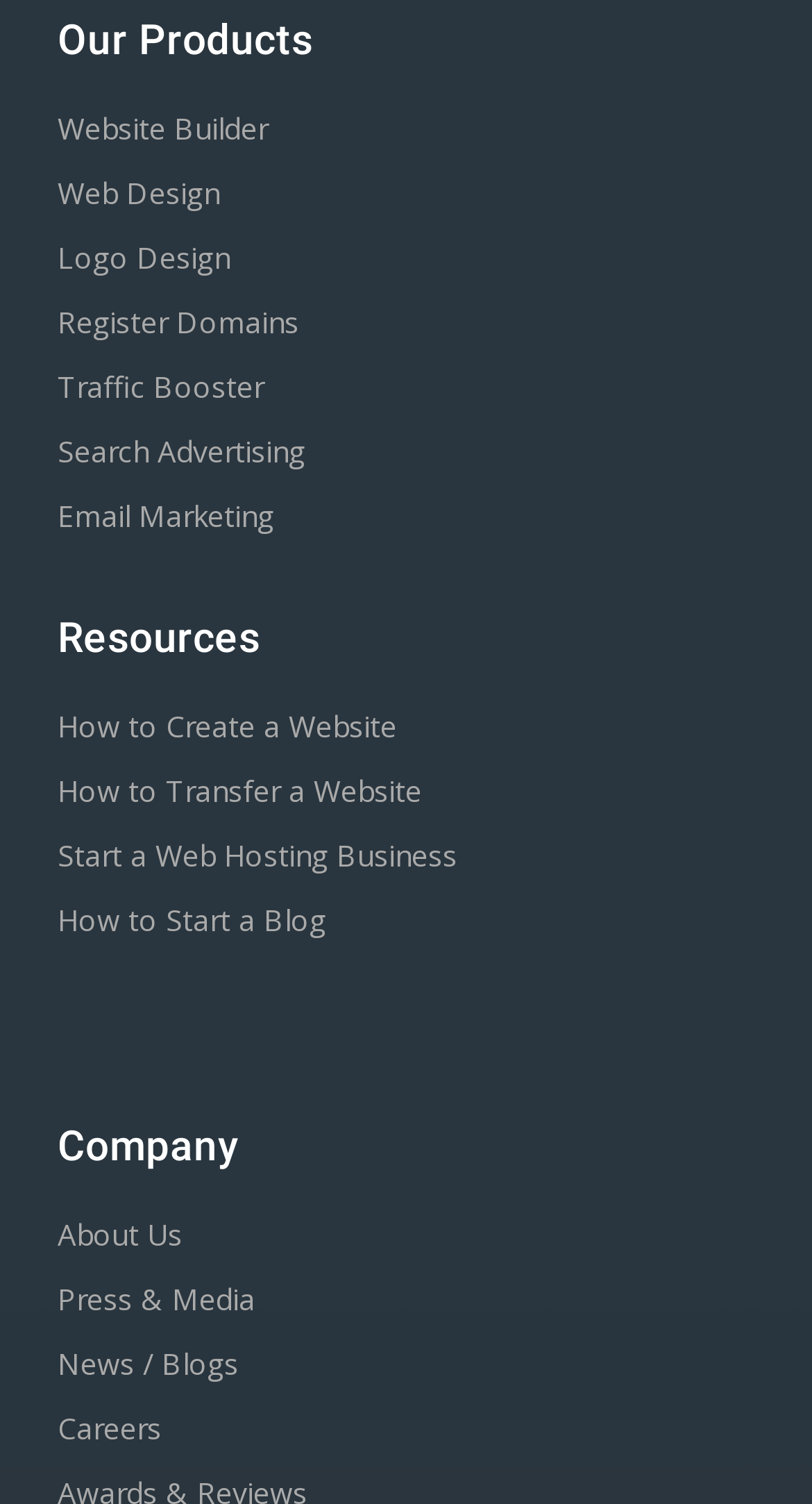How many links are under 'Our Products'?
Can you provide an in-depth and detailed response to the question?

Under the 'Our Products' heading, I counted six links: 'Website Builder', 'Web Design', 'Logo Design', 'Register Domains', 'Traffic Booster', and 'Search Advertising'. These links are located at coordinates [0.071, 0.071, 0.329, 0.098], [0.071, 0.114, 0.271, 0.141], [0.071, 0.157, 0.283, 0.184], [0.071, 0.2, 0.368, 0.226], [0.071, 0.243, 0.324, 0.269], and [0.071, 0.286, 0.376, 0.312] respectively.